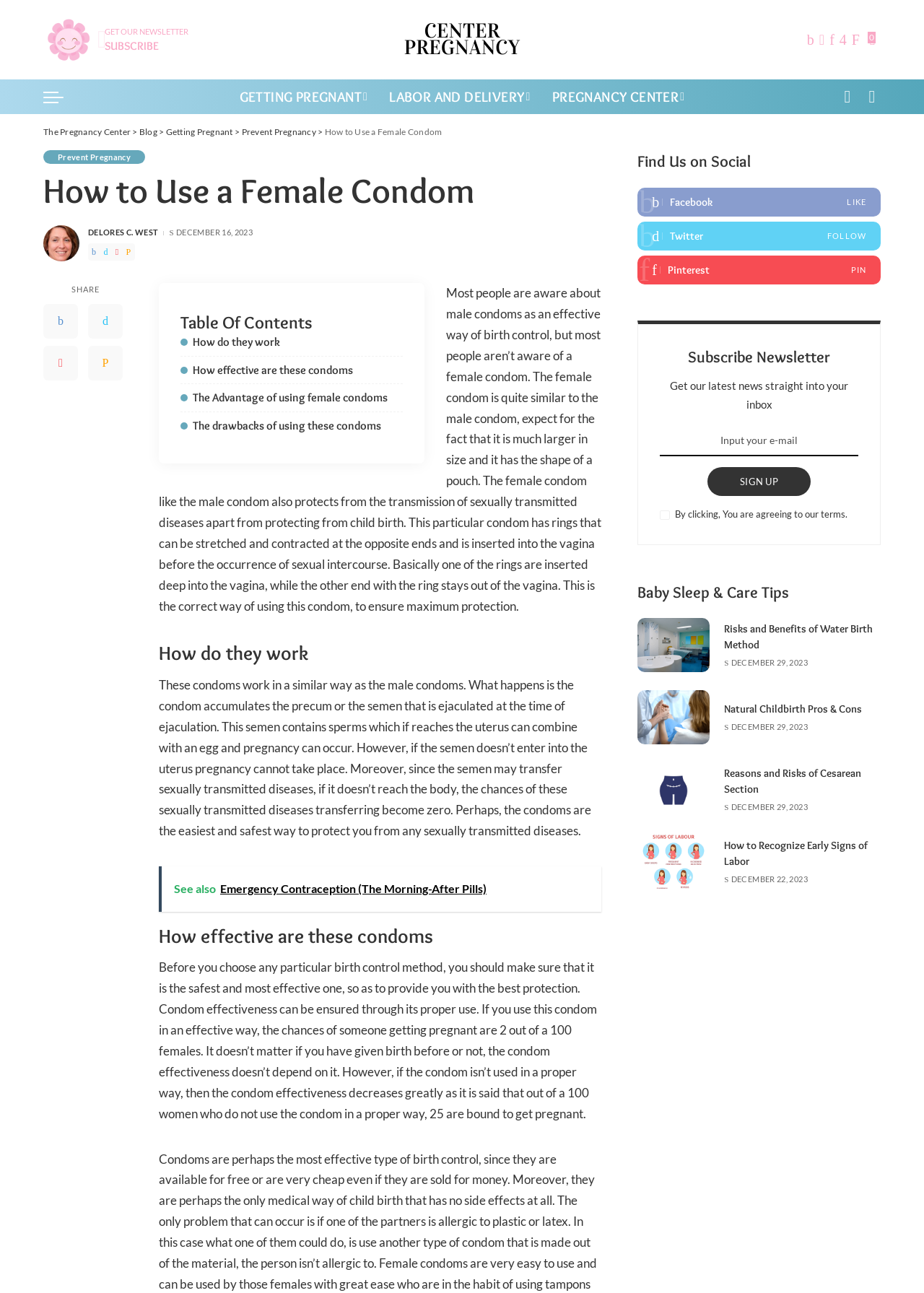Bounding box coordinates must be specified in the format (top-left x, top-left y, bottom-right x, bottom-right y). All values should be floating point numbers between 0 and 1. What are the bounding box coordinates of the UI element described as: Prevent Pregnancy

[0.047, 0.116, 0.157, 0.127]